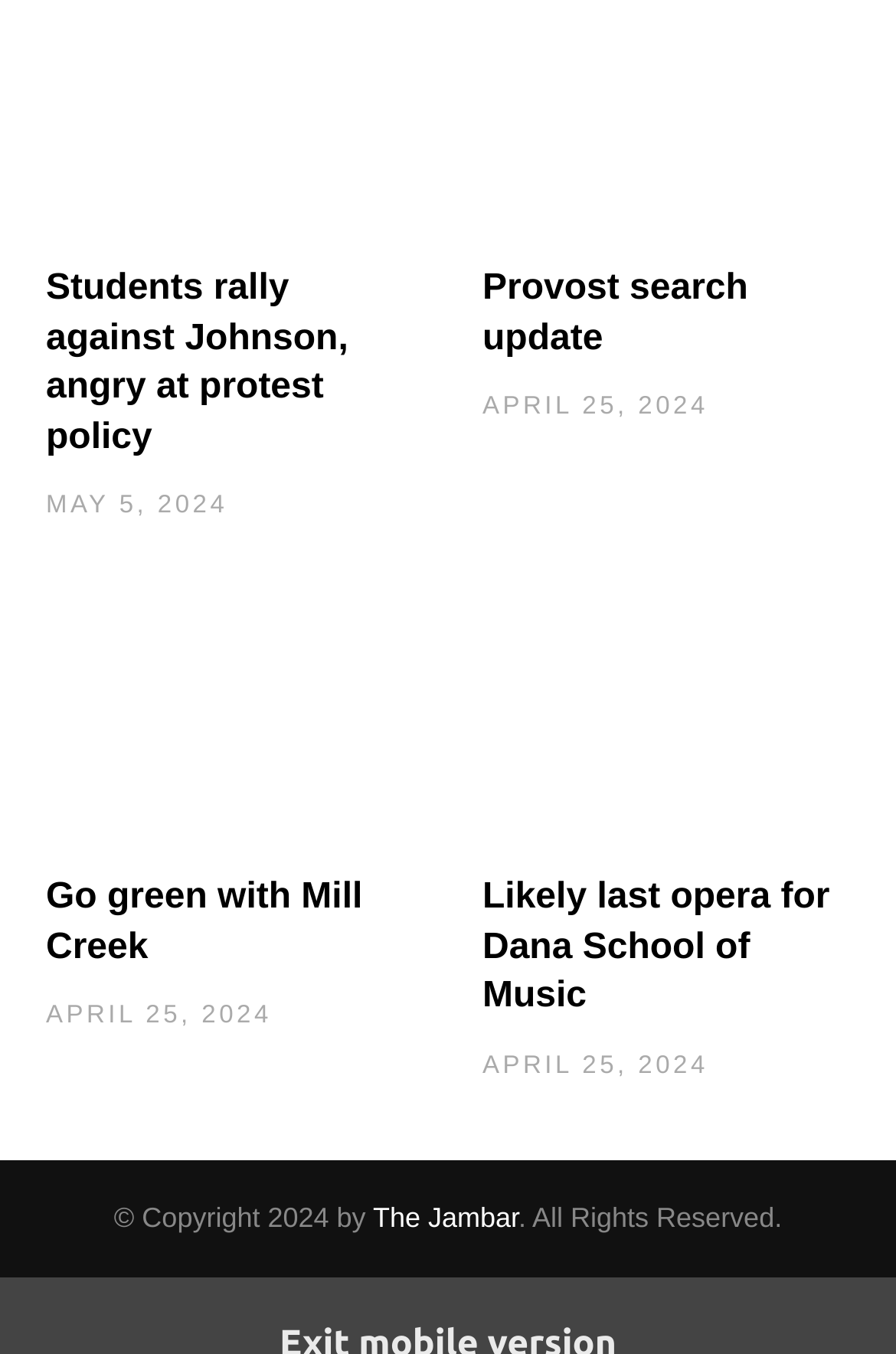Using the element description: "Khalil's Arabia", determine the bounding box coordinates. The coordinates should be in the format [left, top, right, bottom], with values between 0 and 1.

None